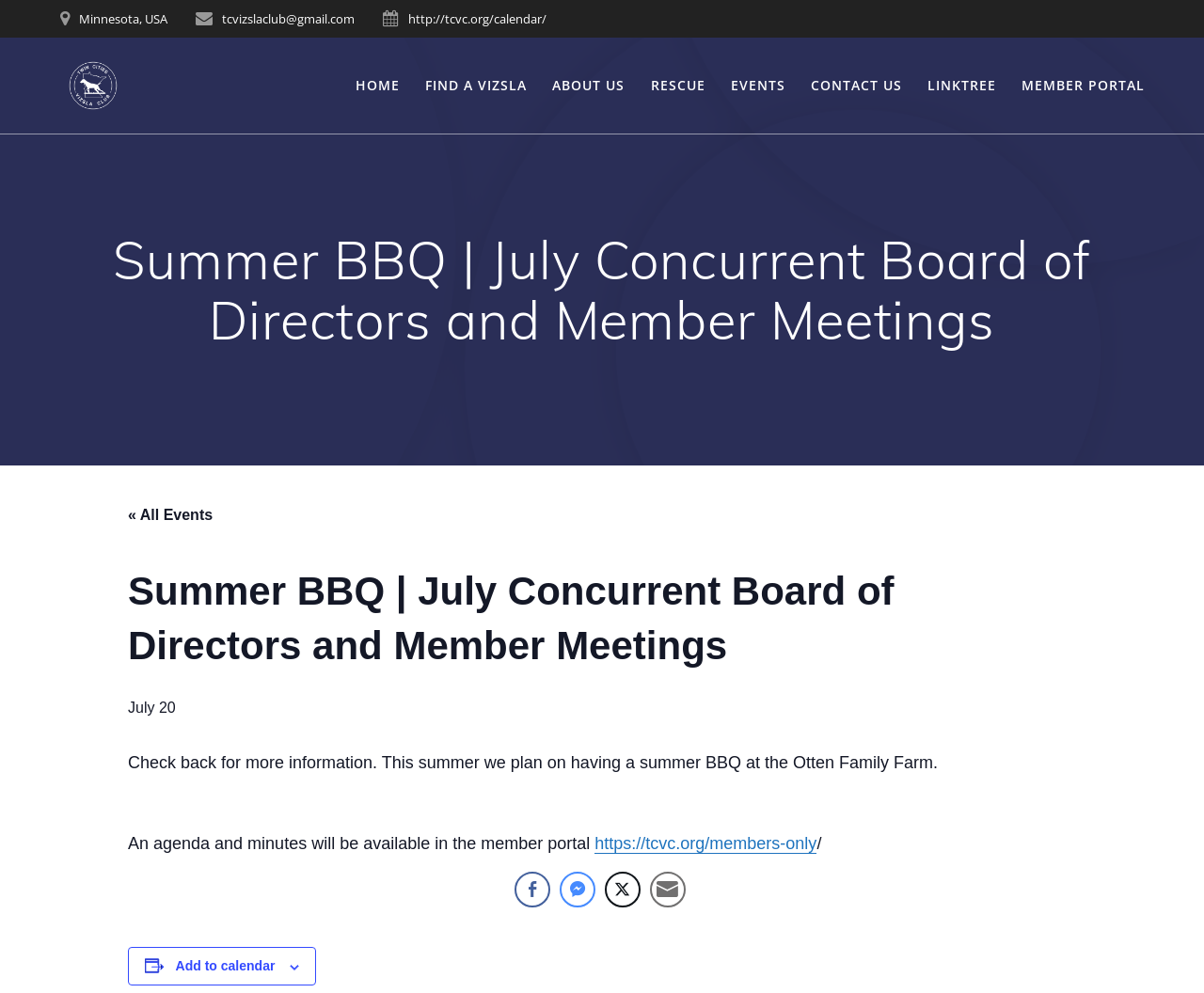Find the bounding box of the UI element described as: "alt="Twin Cities Vizsla Club"". The bounding box coordinates should be given as four float values between 0 and 1, i.e., [left, top, right, bottom].

[0.05, 0.053, 0.105, 0.119]